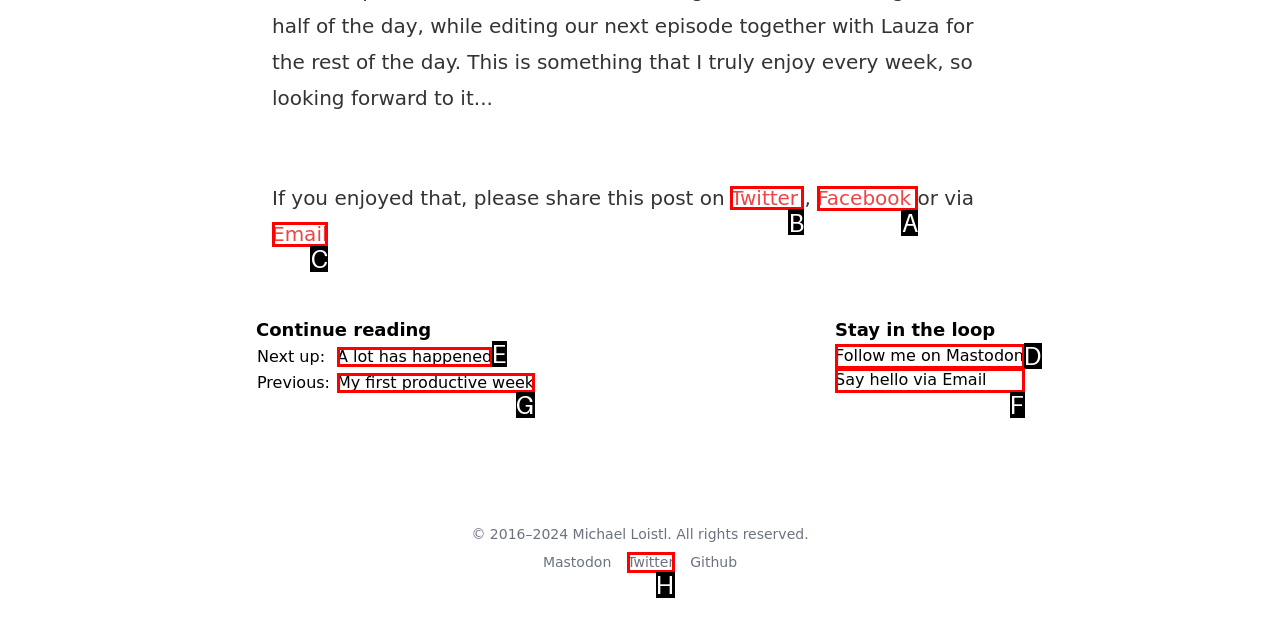Select the HTML element that needs to be clicked to perform the task: Share this post on Twitter. Reply with the letter of the chosen option.

B